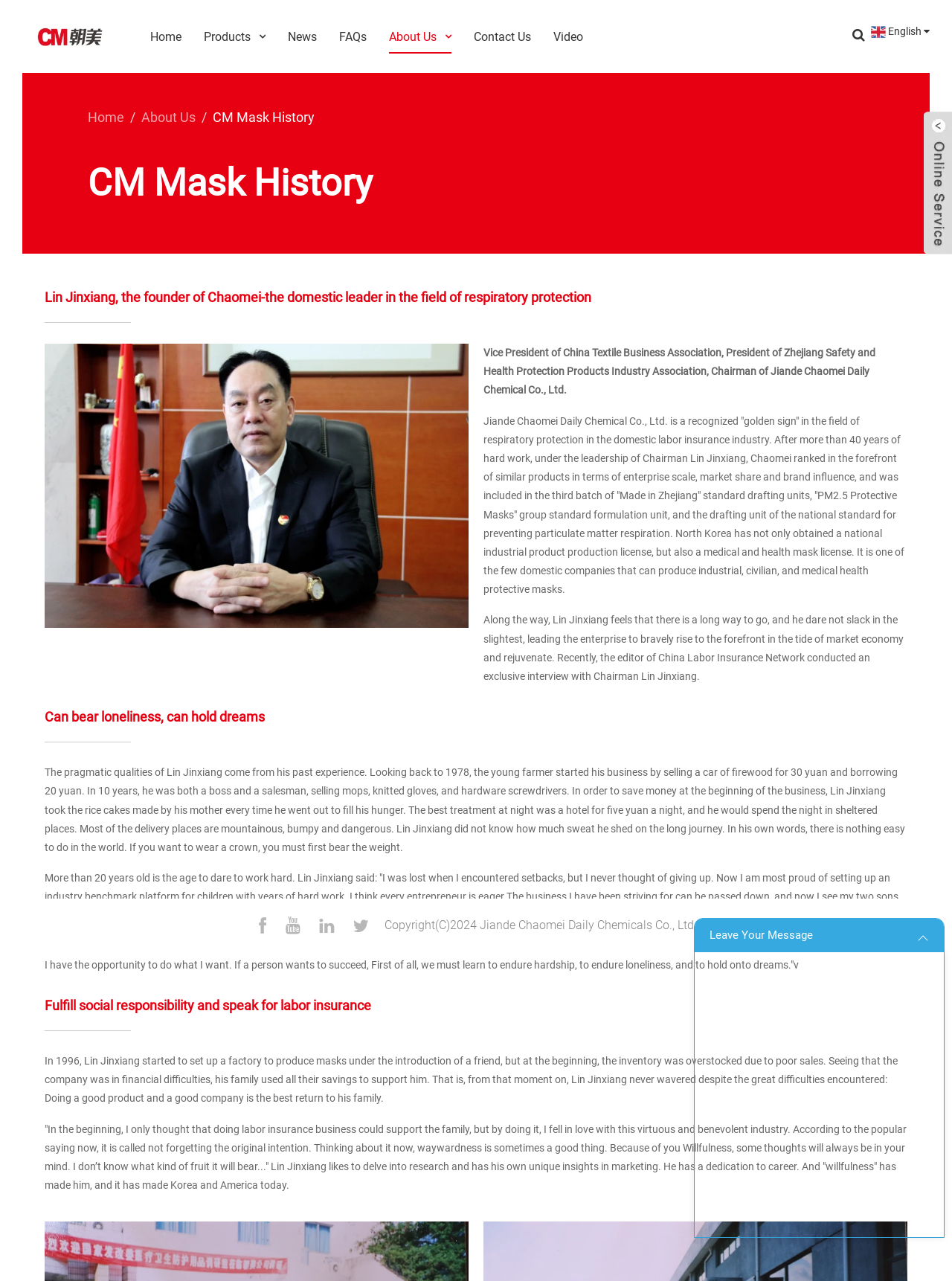How many social media links are there at the bottom of the page?
Based on the image, please offer an in-depth response to the question.

I counted the number of social media links at the bottom of the page, which are Facebook, Youtube, Linkedin, and Twitter. These links are represented by images and are located near the bottom of the page.